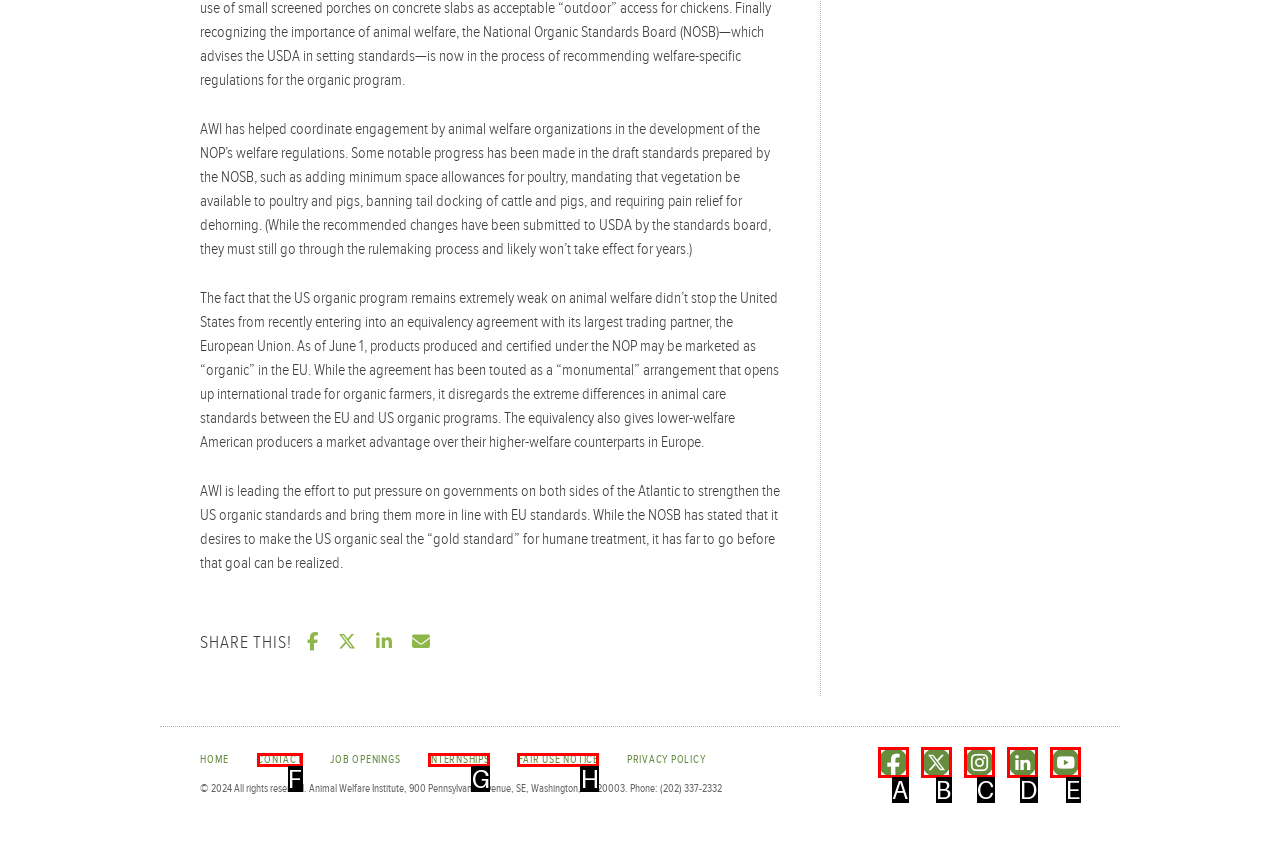Refer to the element description: Fair Use Notice and identify the matching HTML element. State your answer with the appropriate letter.

H